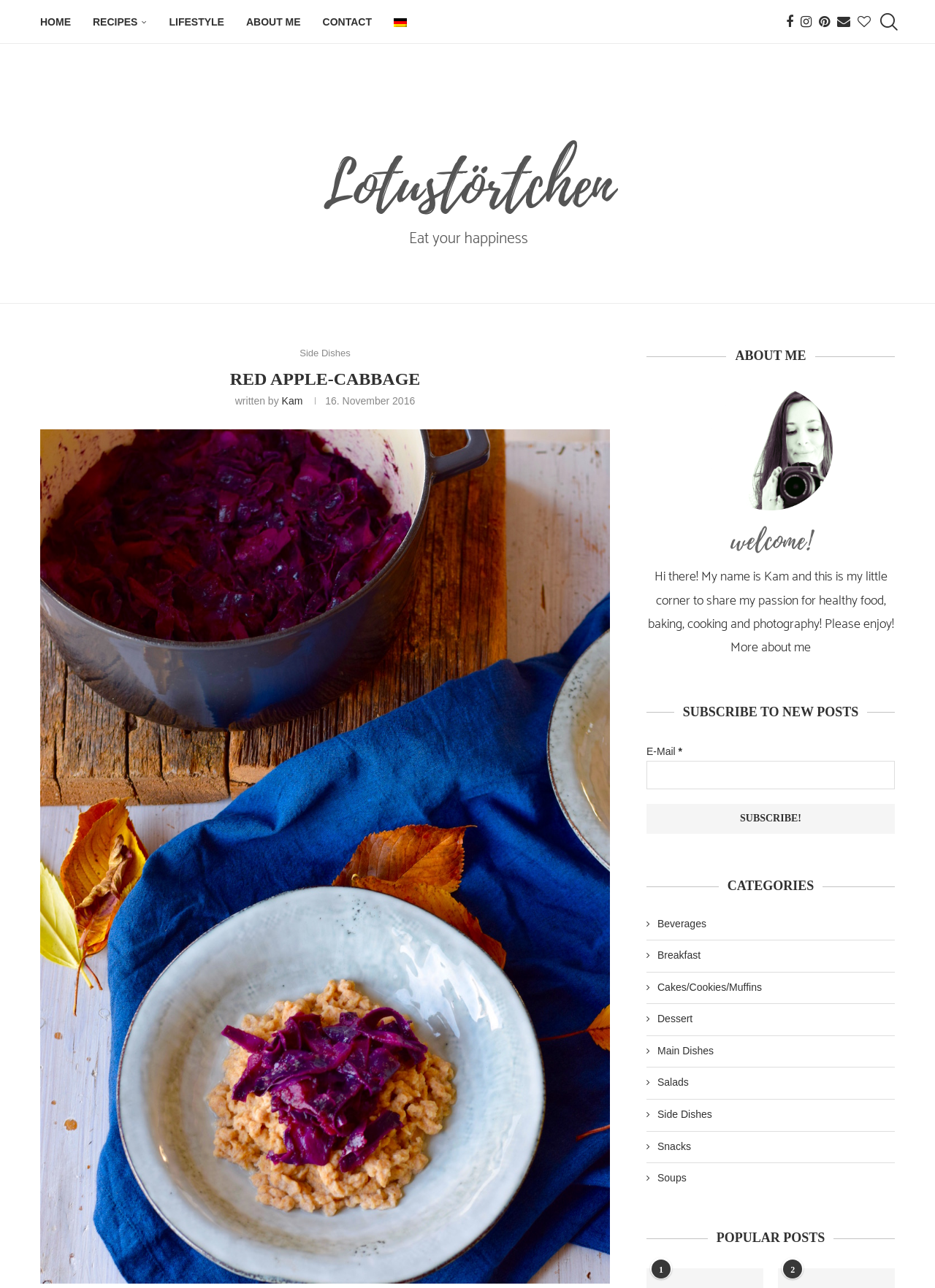Find the bounding box coordinates for the area that should be clicked to accomplish the instruction: "go to home page".

[0.043, 0.001, 0.076, 0.033]